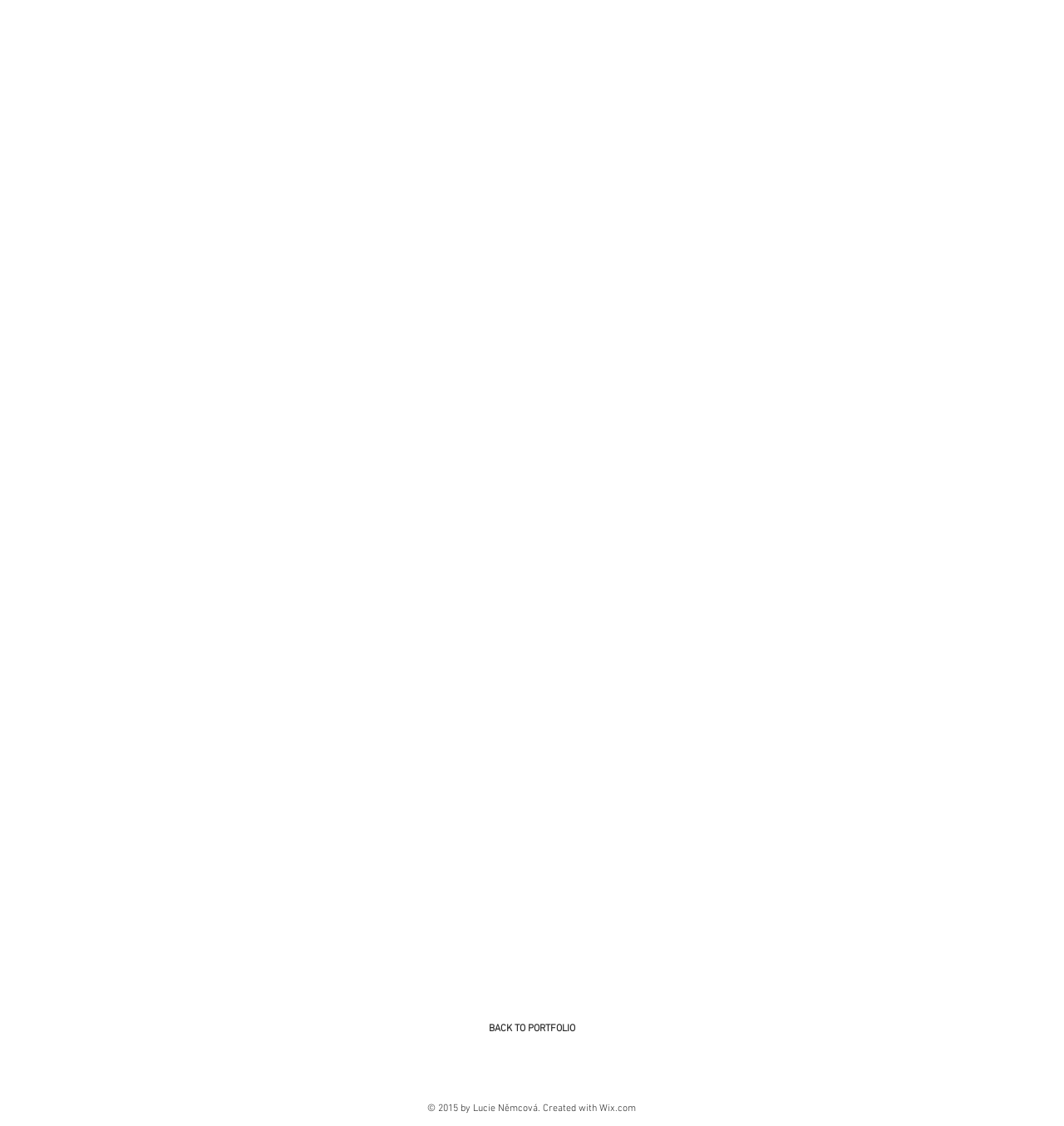Please specify the bounding box coordinates in the format (top-left x, top-left y, bottom-right x, bottom-right y), with all values as floating point numbers between 0 and 1. Identify the bounding box of the UI element described by: press to zoom

[0.299, 0.223, 0.701, 0.425]